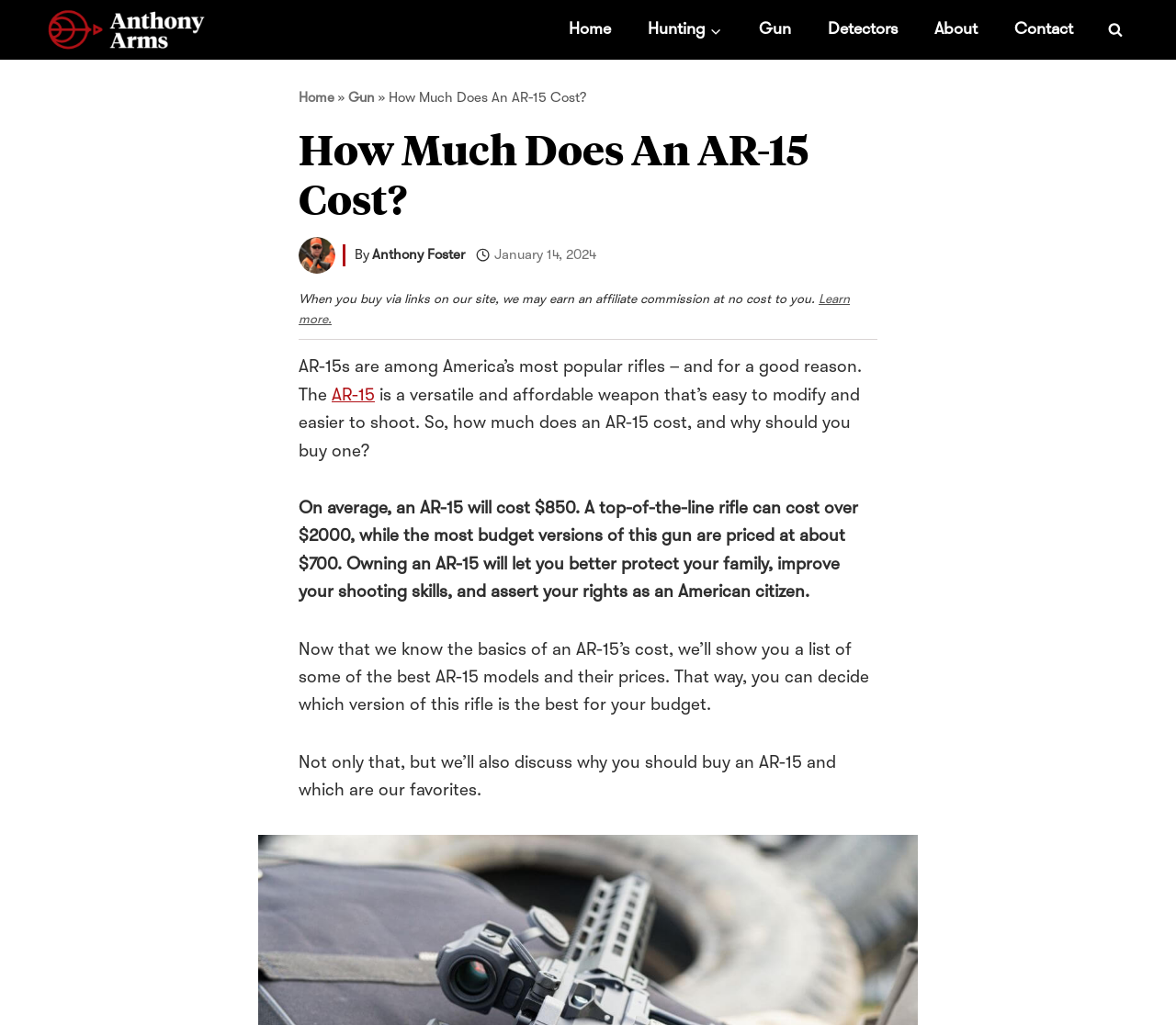What is the average cost of an AR-15?
Please ensure your answer to the question is detailed and covers all necessary aspects.

The average cost of an AR-15 is mentioned in the text as $850, which is stated in the sentence 'On average, an AR-15 will cost $850.'